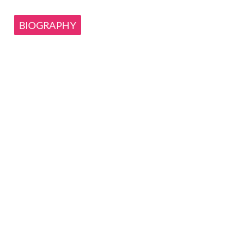What type of content does the 'BIOGRAPHY' section provide?
Look at the screenshot and give a one-word or phrase answer.

Detailed profiles or articles